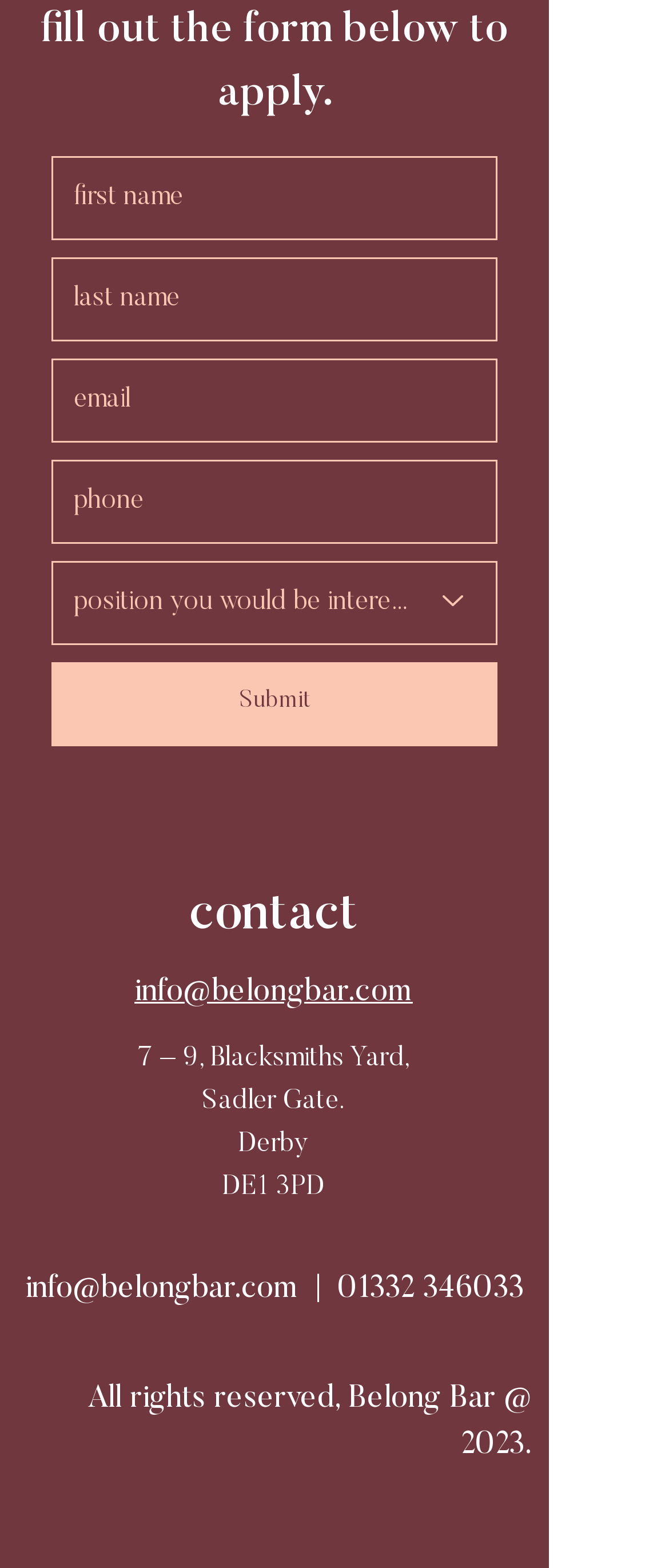Identify the bounding box coordinates for the region of the element that should be clicked to carry out the instruction: "enter first name". The bounding box coordinates should be four float numbers between 0 and 1, i.e., [left, top, right, bottom].

[0.077, 0.099, 0.744, 0.153]